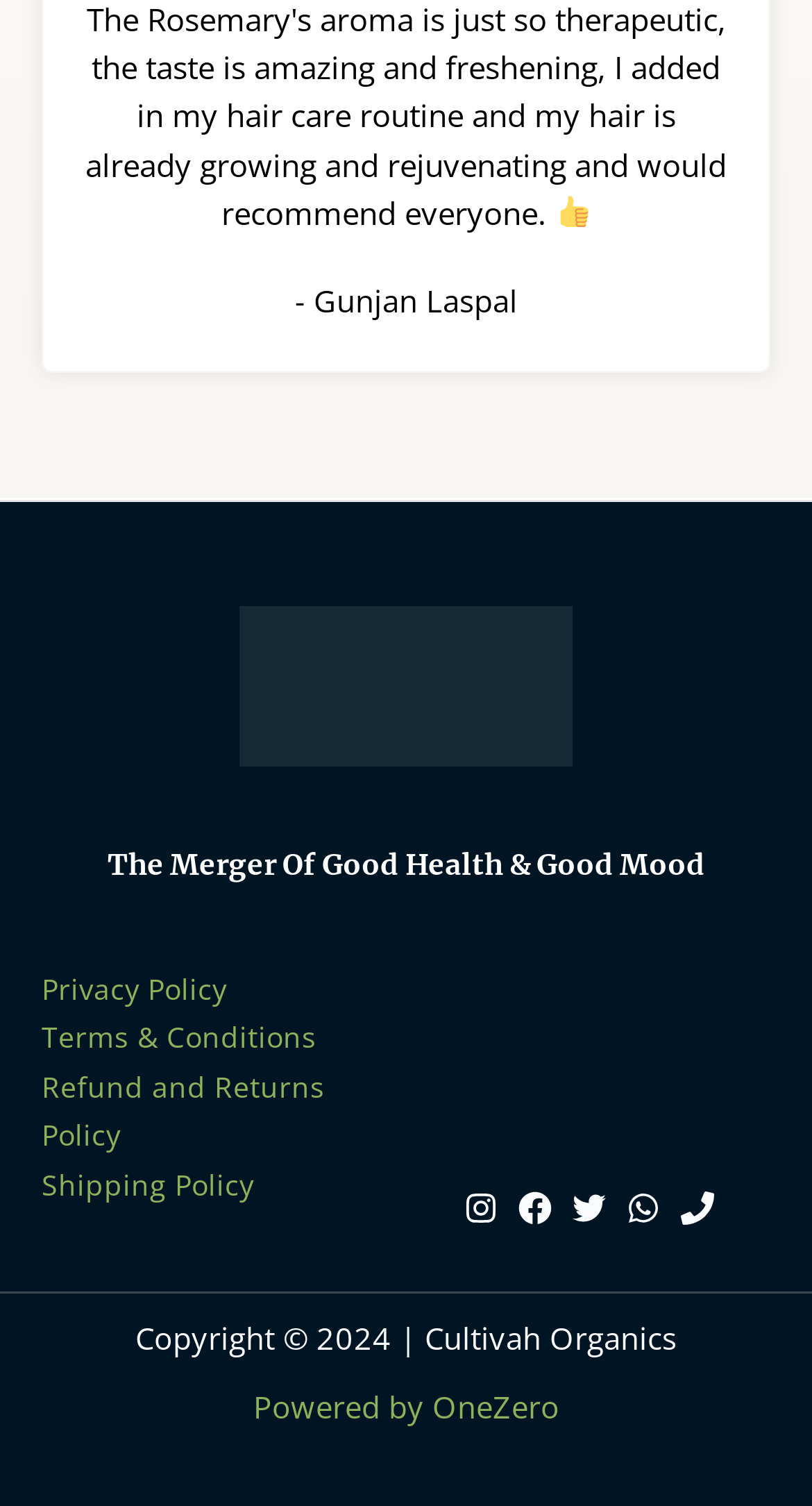What is the name of the website?
Answer the question with as much detail as possible.

The name 'Cultivah Organics' is mentioned in the link element with bounding box coordinates [0.295, 0.439, 0.705, 0.466], which suggests that it is the name of the website.